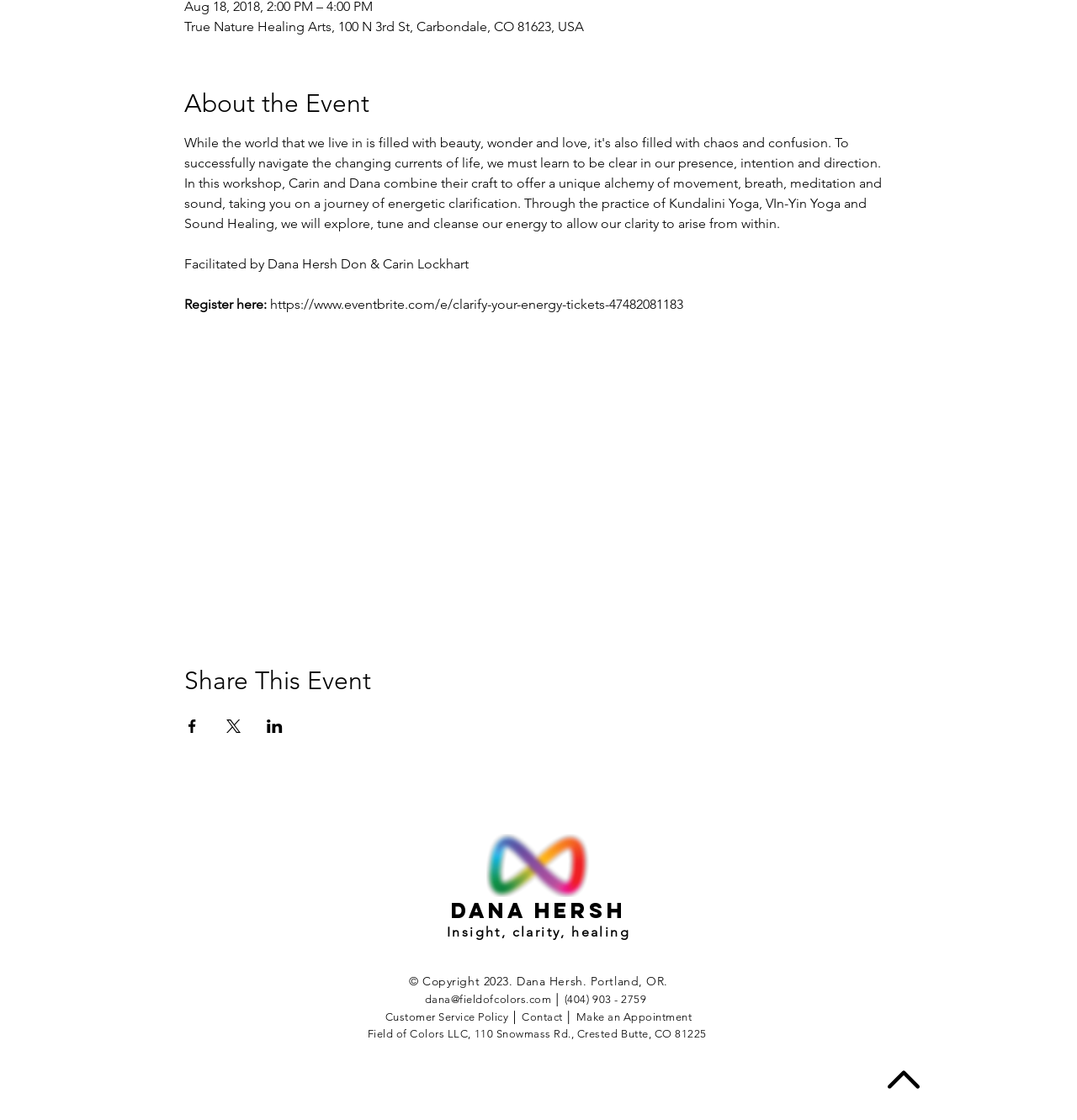Using floating point numbers between 0 and 1, provide the bounding box coordinates in the format (top-left x, top-left y, bottom-right x, bottom-right y). Locate the UI element described here: dana@fieldofcolors.com

[0.394, 0.886, 0.512, 0.898]